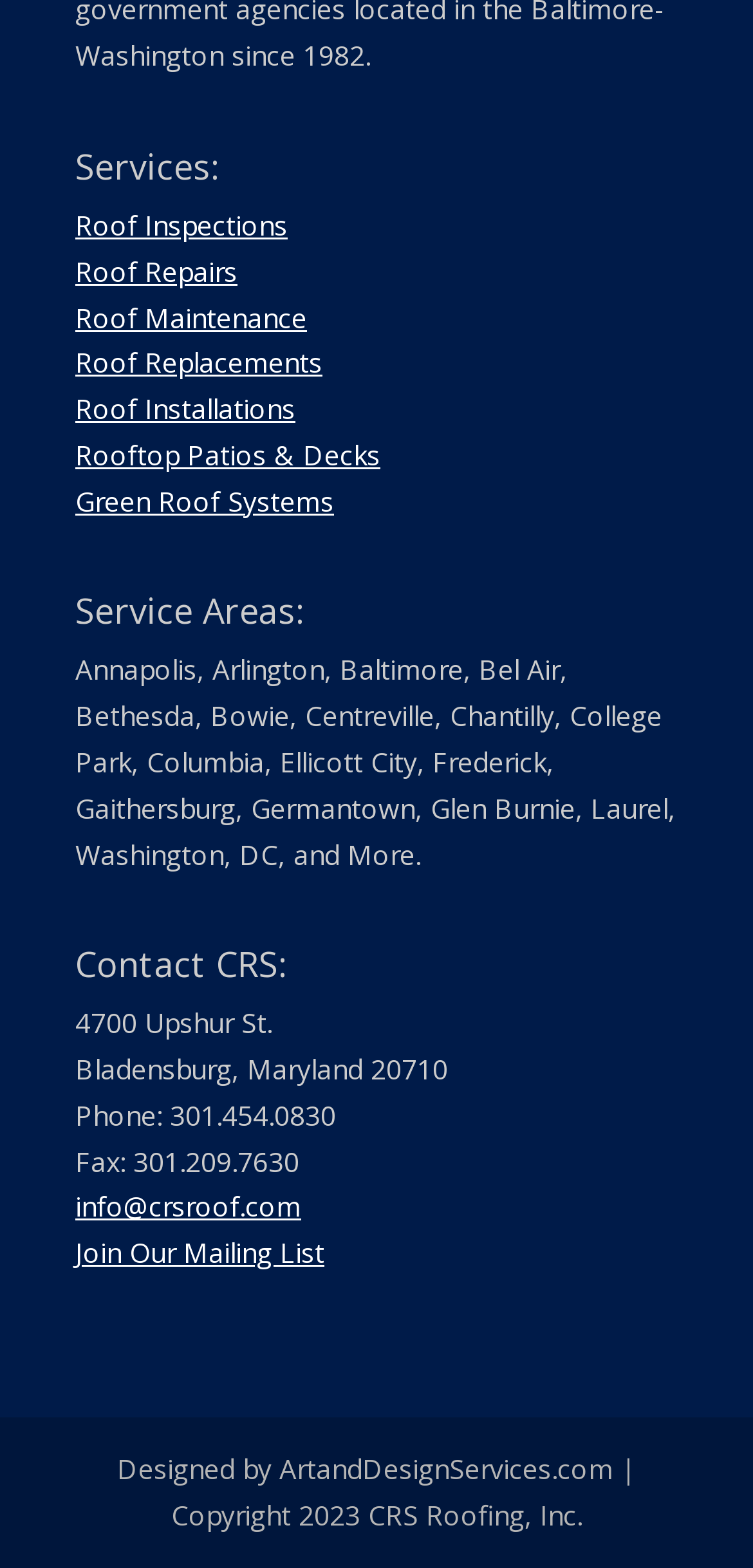Provide the bounding box coordinates of the section that needs to be clicked to accomplish the following instruction: "Click on Roof Inspections."

[0.1, 0.132, 0.382, 0.155]